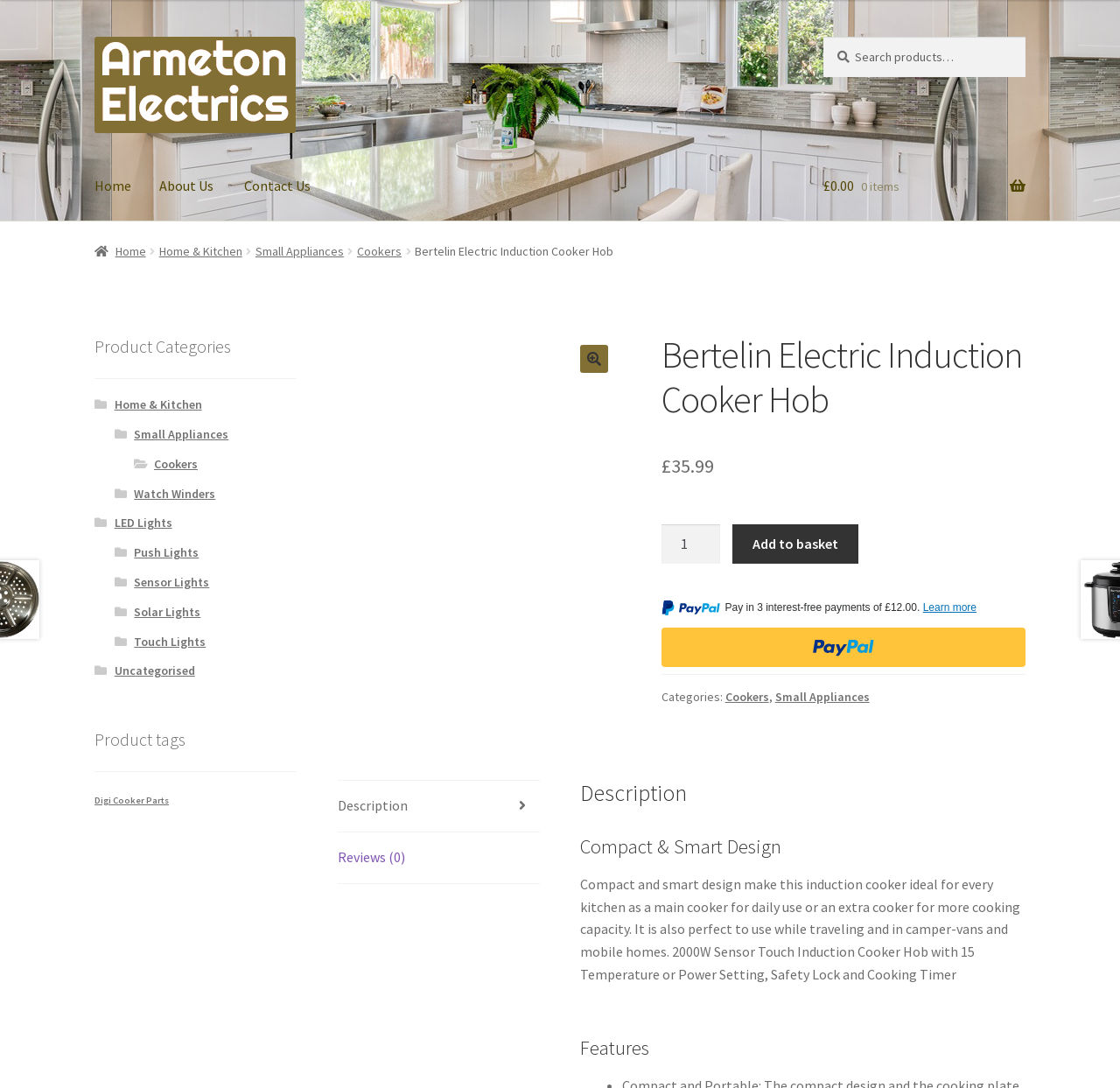Determine the title of the webpage and give its text content.

Bertelin Electric Induction Cooker Hob